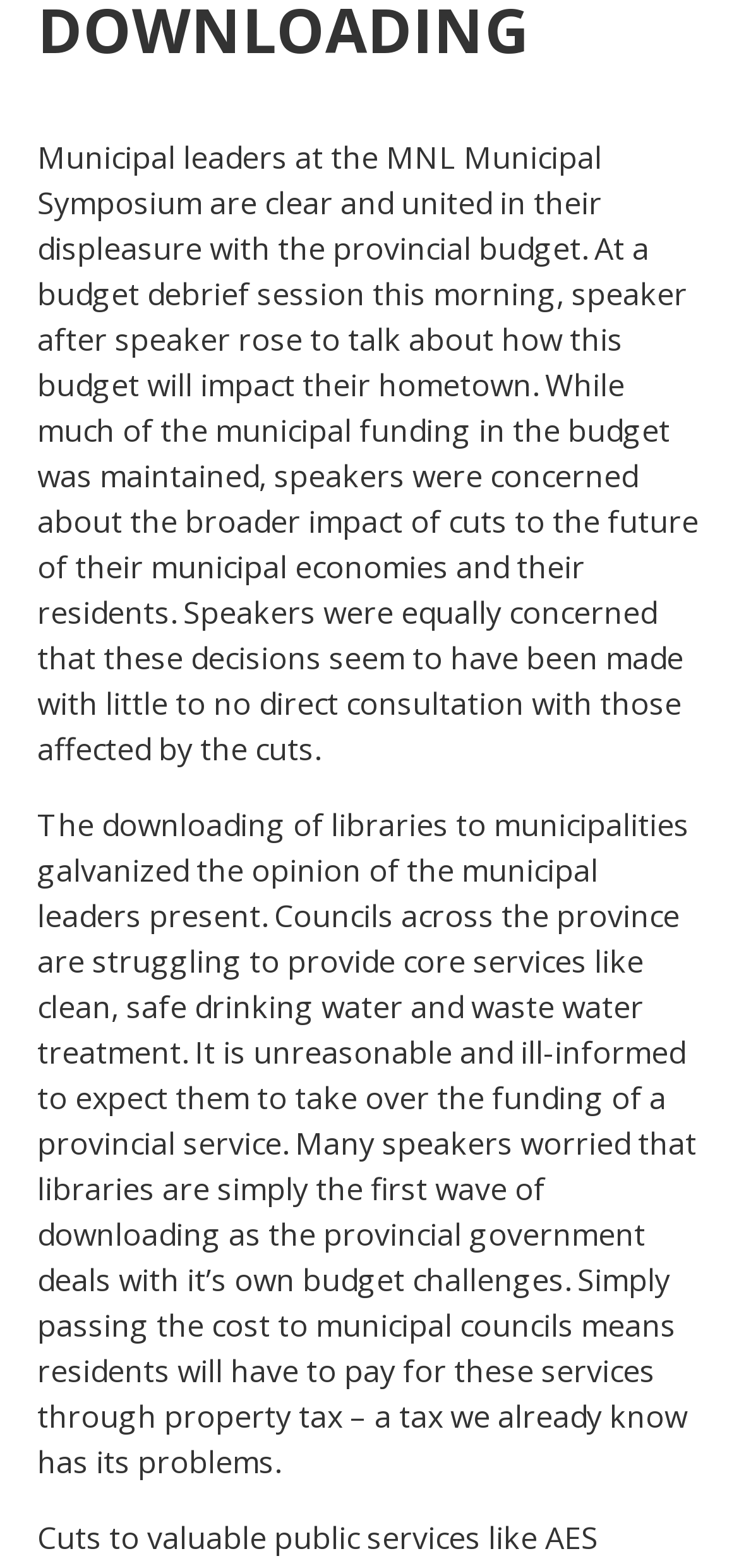Please specify the bounding box coordinates in the format (top-left x, top-left y, bottom-right x, bottom-right y), with values ranging from 0 to 1. Identify the bounding box for the UI component described as follows: Submit

[0.181, 0.446, 0.443, 0.485]